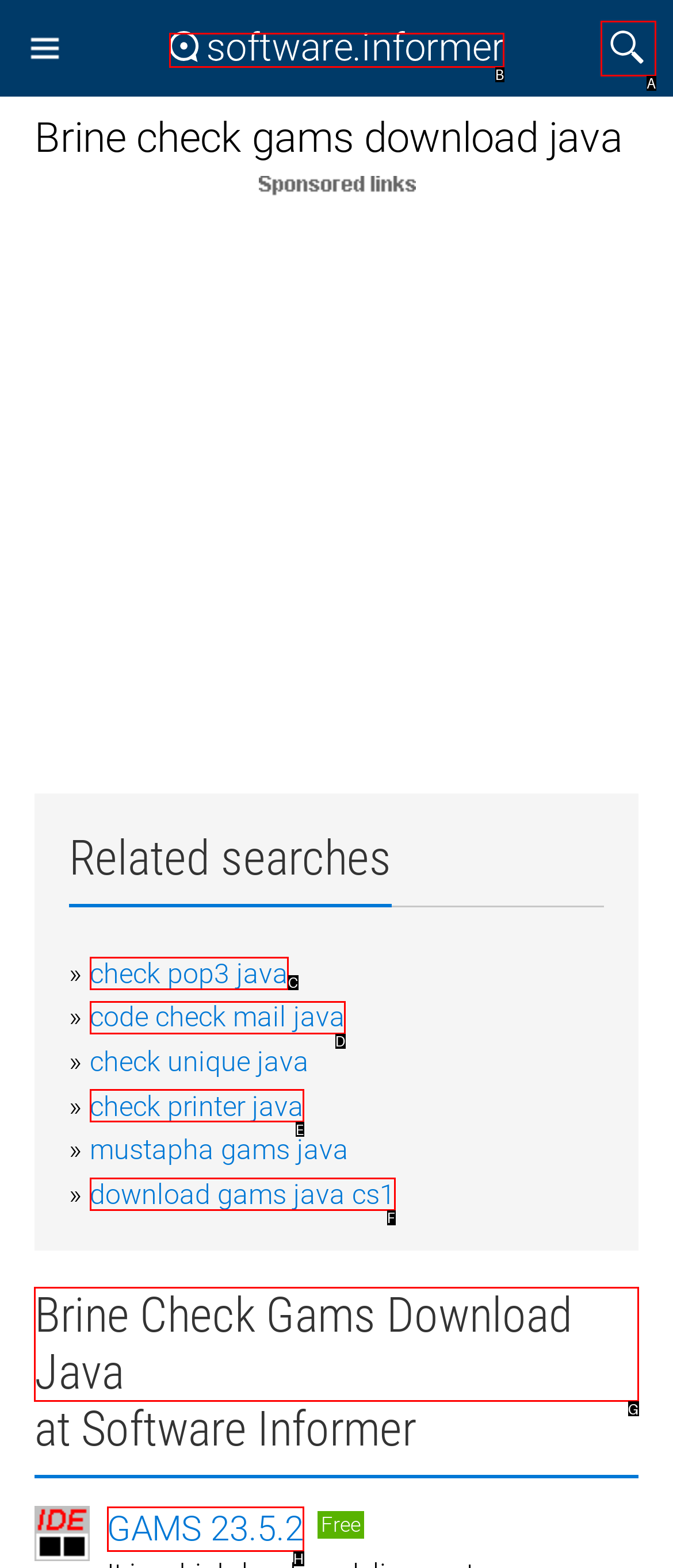Tell me which one HTML element you should click to complete the following task: View 'Brine Check Gams Download Java' details
Answer with the option's letter from the given choices directly.

G